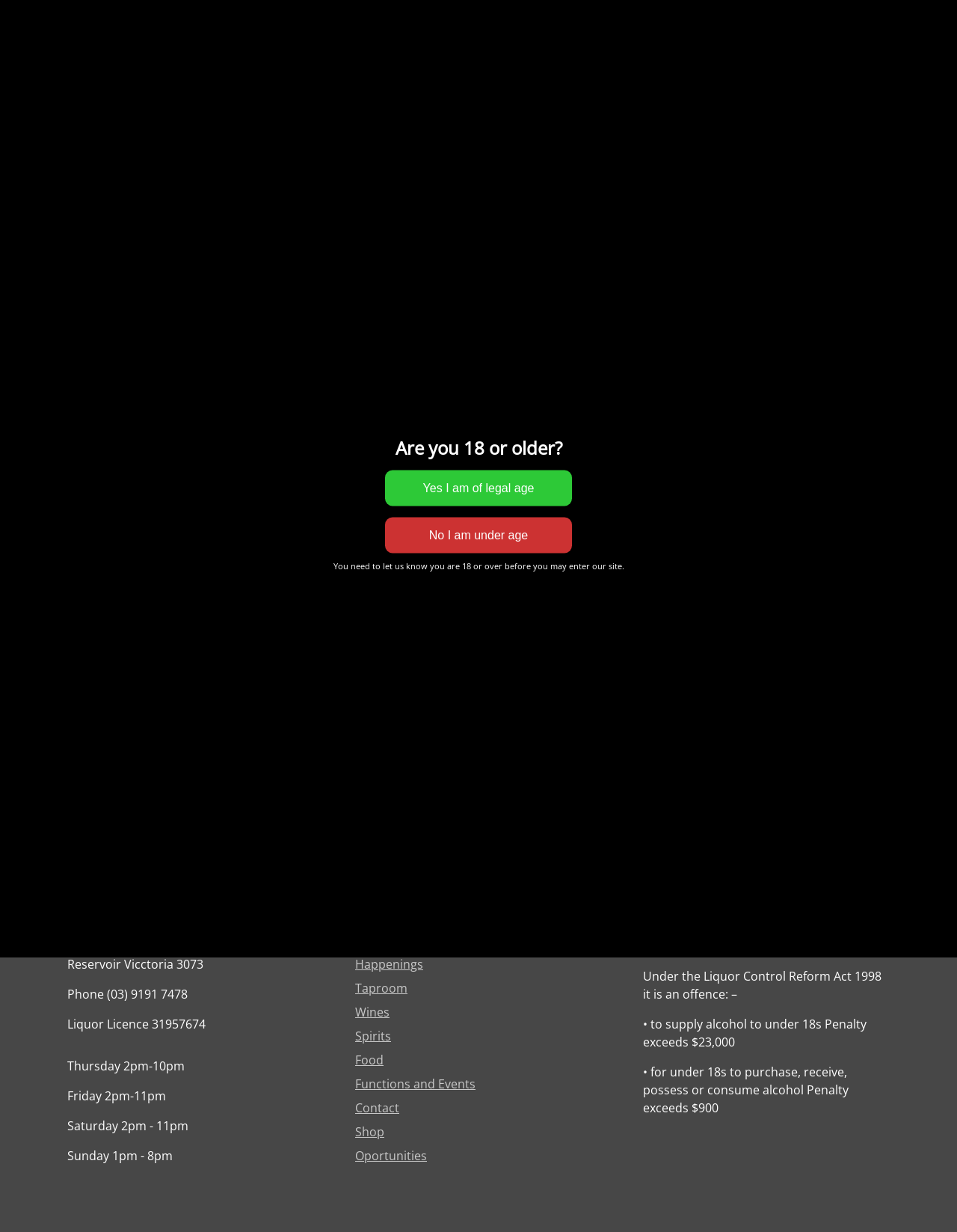Please indicate the bounding box coordinates for the clickable area to complete the following task: "Visit the Facebook page". The coordinates should be specified as four float numbers between 0 and 1, i.e., [left, top, right, bottom].

[0.828, 0.0, 0.848, 0.024]